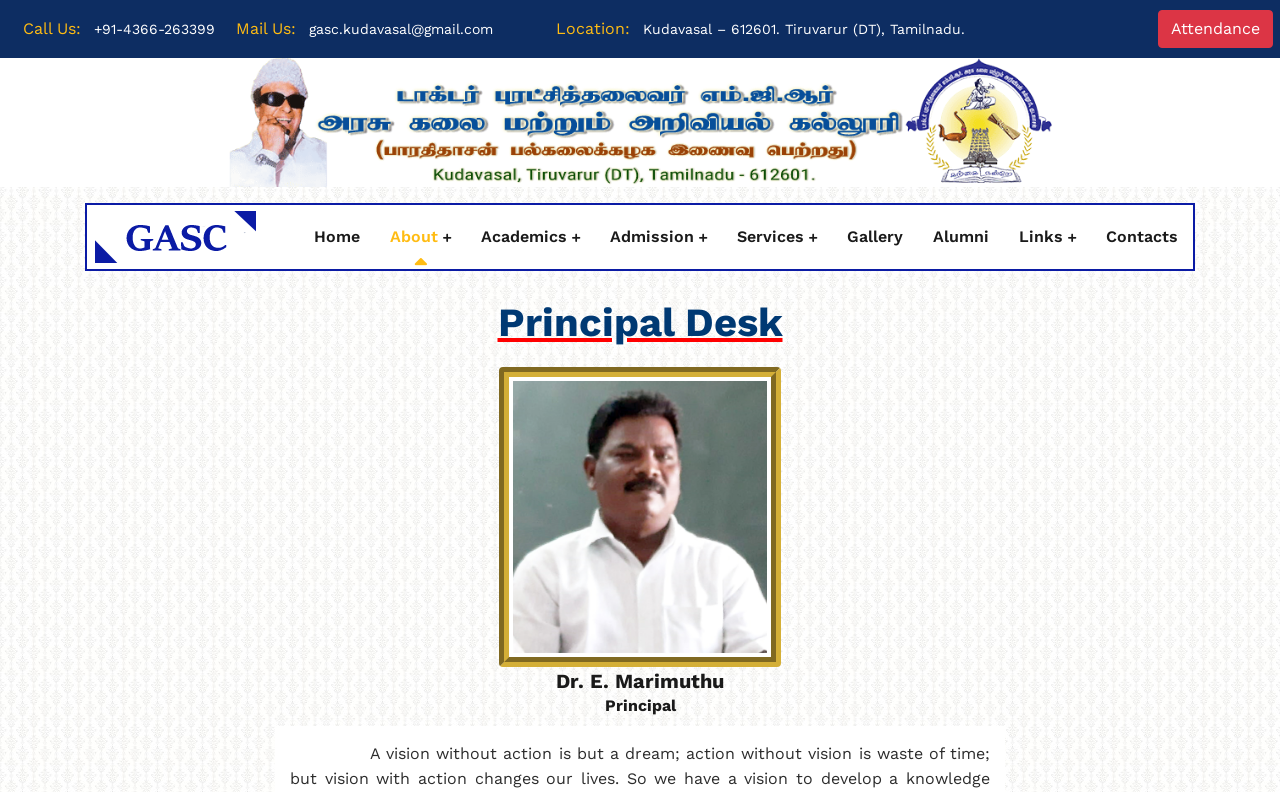Provide a short answer to the following question with just one word or phrase: What is the location of the college?

Kudavasal – 612601. Tiruvarur (DT), Tamilnadu.